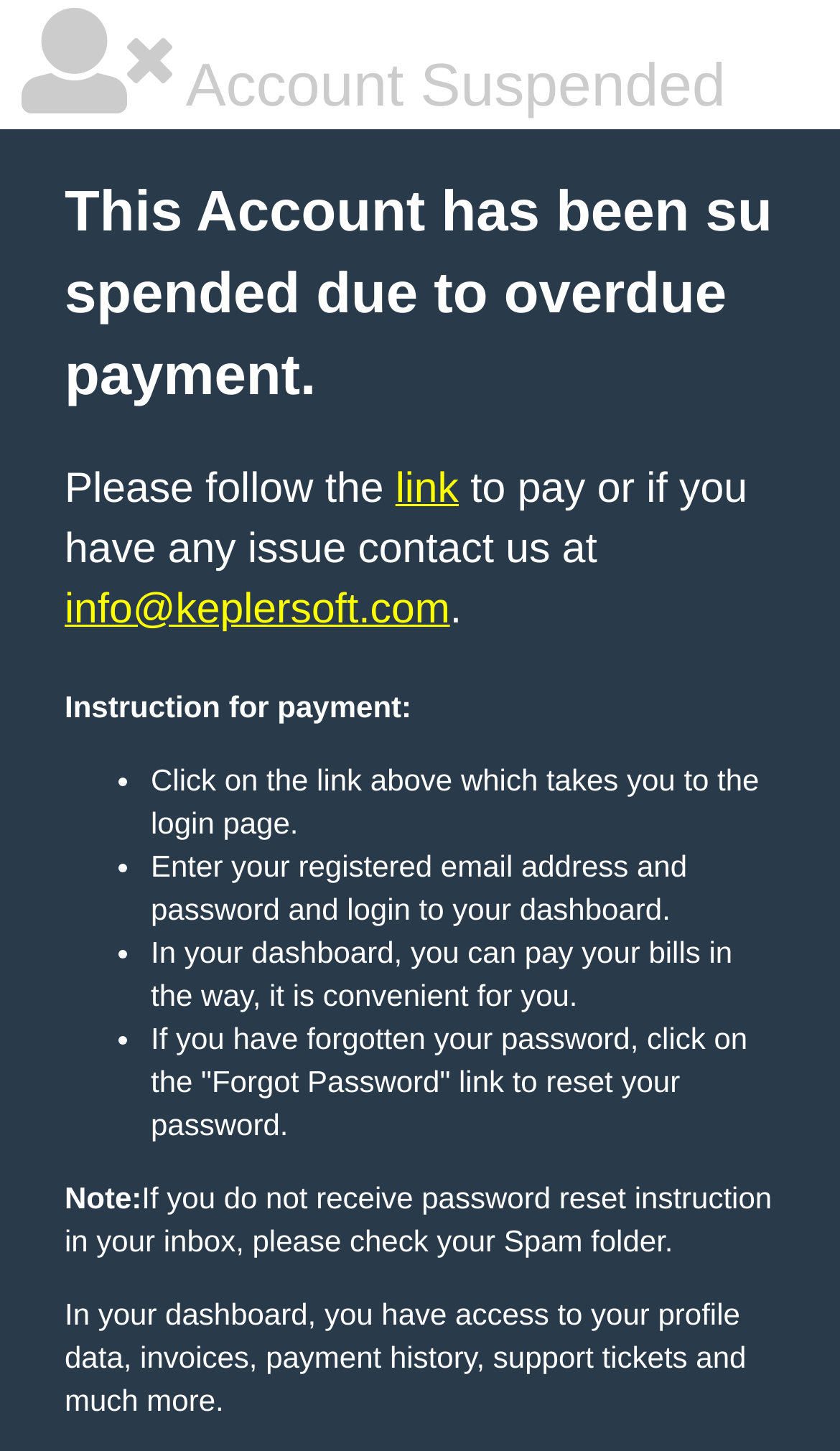Give a complete and precise description of the webpage's appearance.

The webpage displays a prominent message "Account Suspended" at the top center of the page. Below this message, there is a paragraph explaining that the account has been suspended due to overdue payment. 

To the right of the explanation, there is a link to pay or resolve the issue. The link is accompanied by an email address, "info@keplersoft.com", which is provided for users to contact if they have any issues.

Further down the page, there is a section titled "Instruction for payment:" followed by a list of four bullet points. The first bullet point instructs users to click on the link above, which takes them to the login page. The second bullet point tells users to enter their registered email address and password to log in to their dashboard. The third bullet point explains that users can pay their bills in their dashboard in a convenient way. The fourth bullet point advises users to reset their password if they have forgotten it.

Below the list, there is a note that warns users to check their Spam folder if they do not receive password reset instructions in their inbox. Finally, at the bottom of the page, there is a paragraph that informs users about the features they can access in their dashboard, including their profile data, invoices, payment history, support tickets, and more.